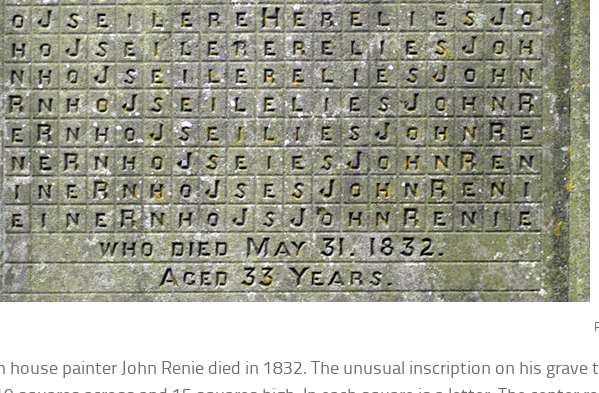With reference to the image, please provide a detailed answer to the following question: What is the date of death of John Renie?

The epitaph on the gravestone clearly indicates the date of death as 'who died May 31, 1832'.